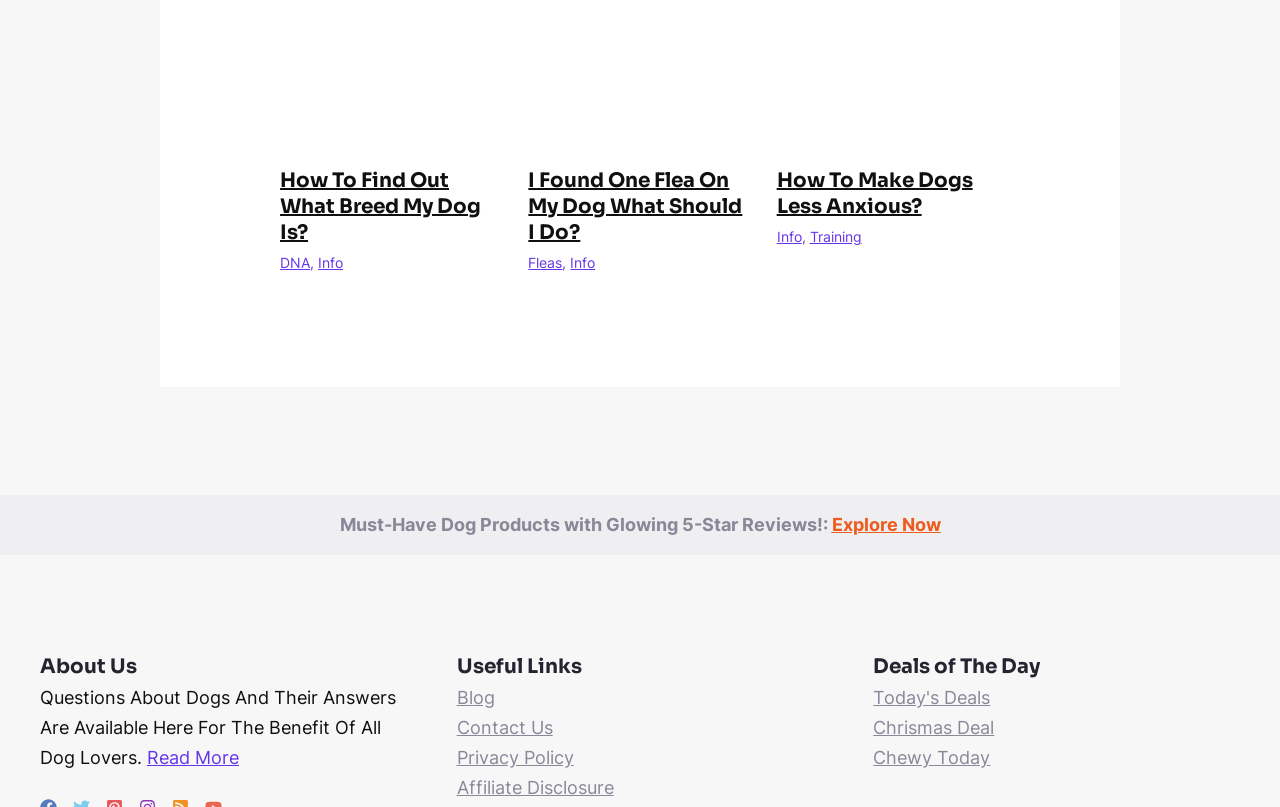Identify the bounding box for the described UI element: "August 31, 2022".

None